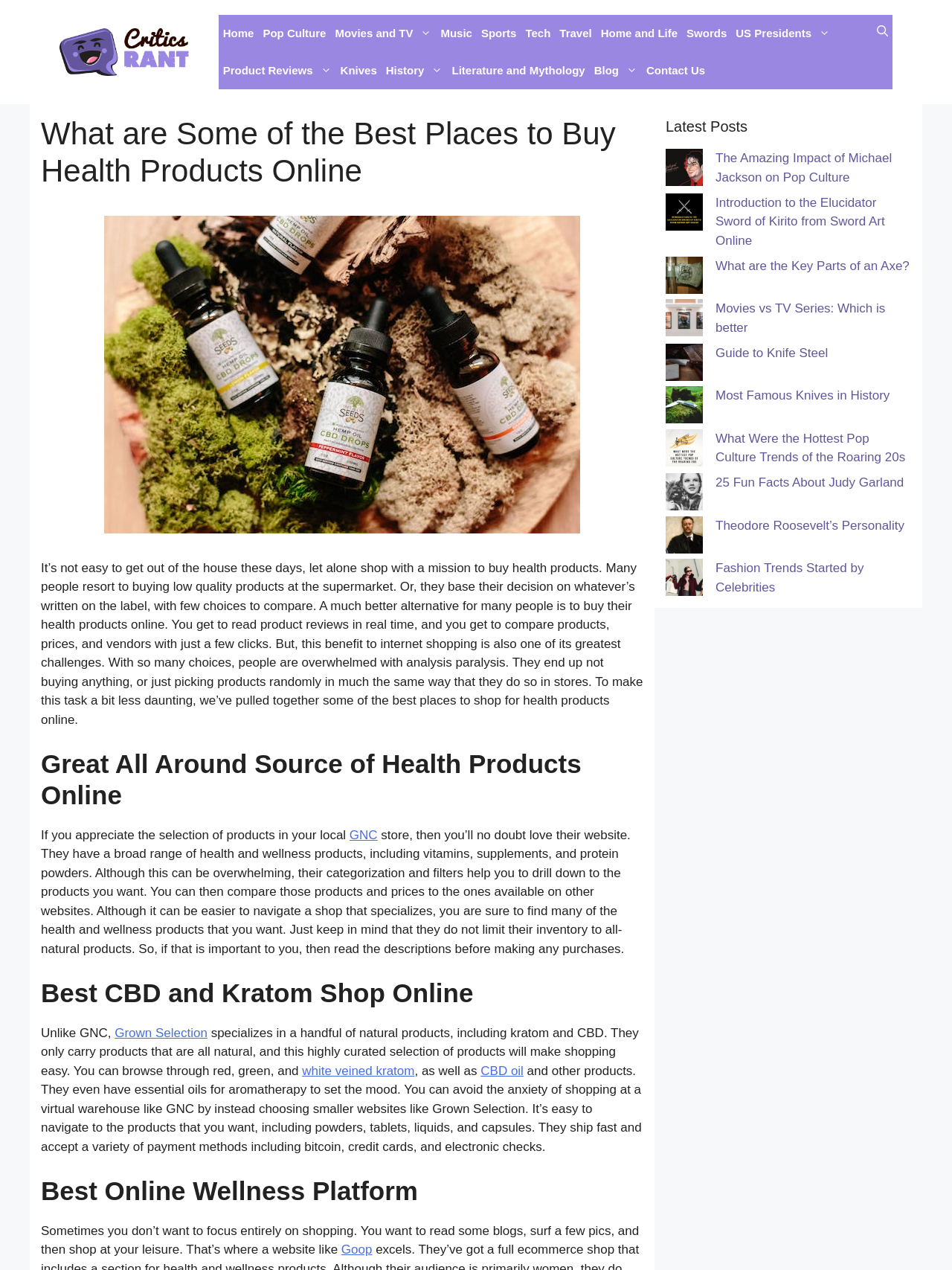What type of products can be found on Grown Selection's website?
Relying on the image, give a concise answer in one word or a brief phrase.

Natural products